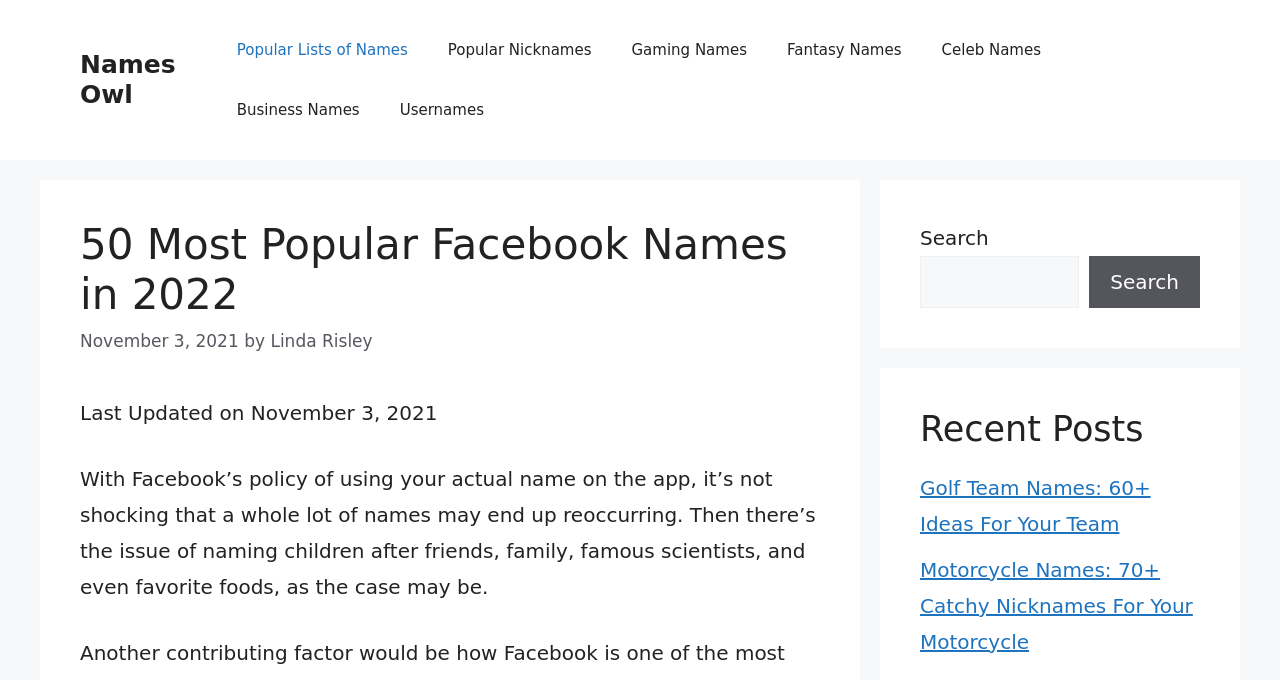Generate the text content of the main headline of the webpage.

50 Most Popular Facebook Names in 2022